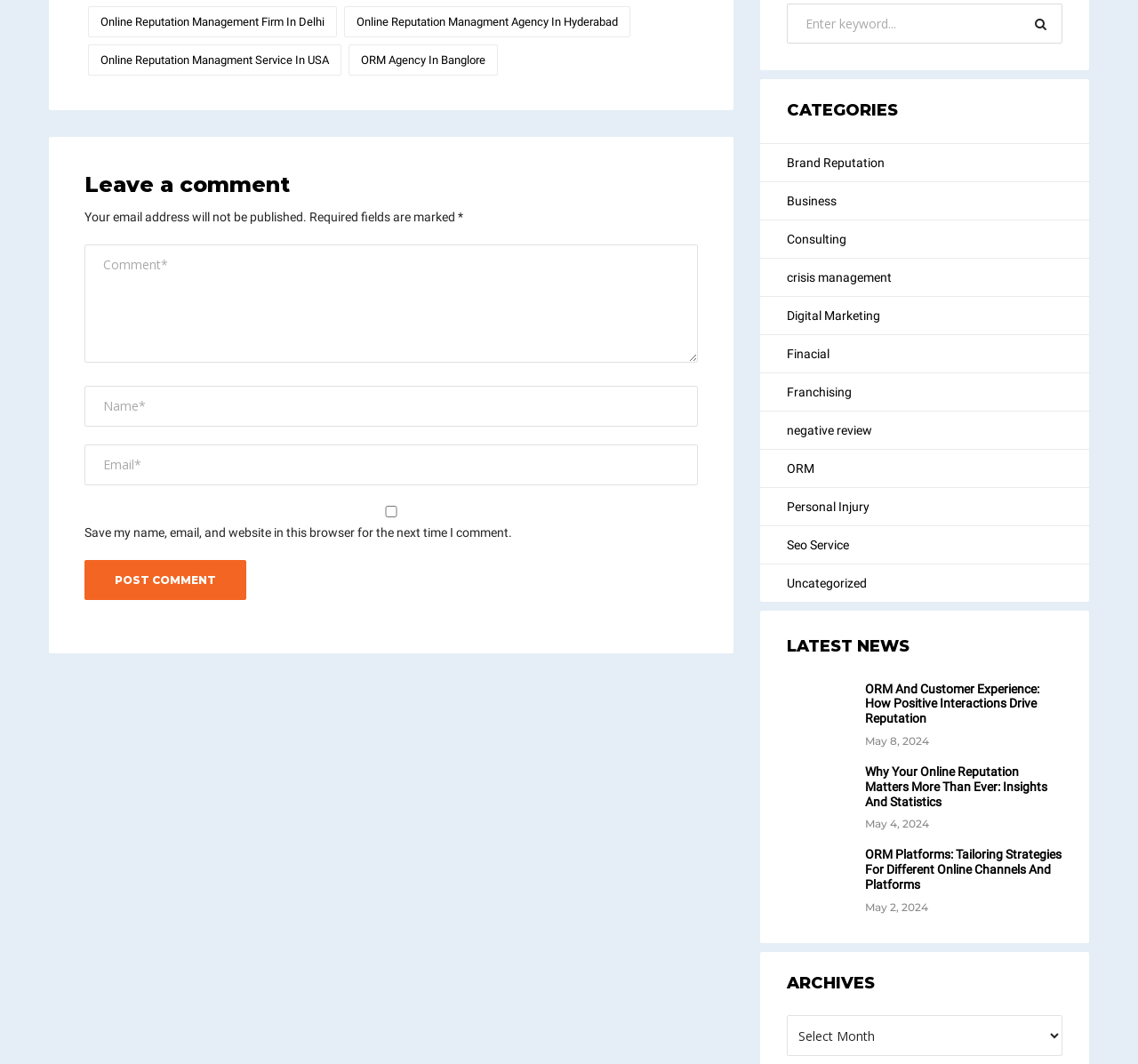What is the purpose of the website?
Please provide a single word or phrase based on the screenshot.

Online Reputation Management